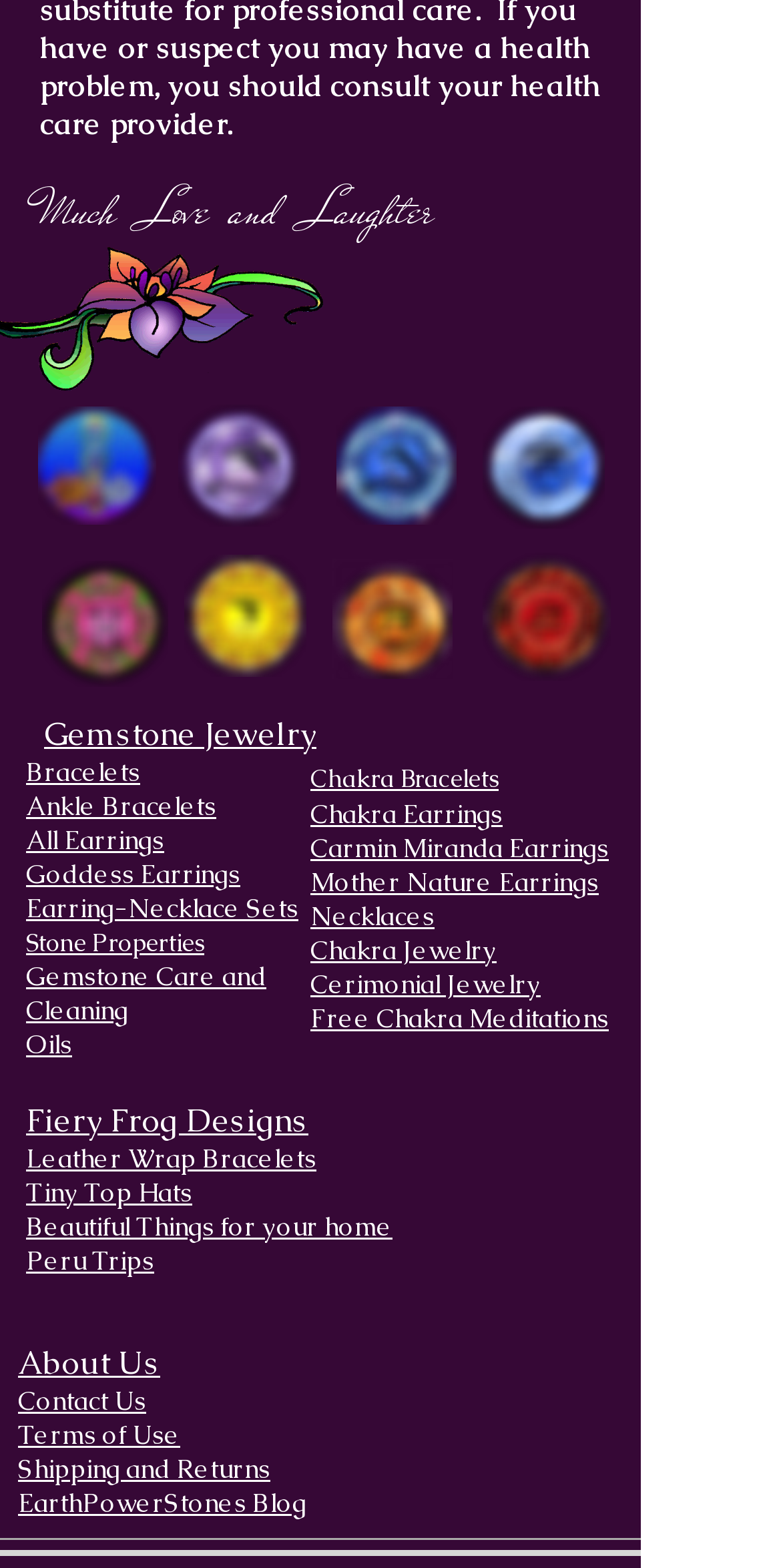What type of jewelry is linked to 'Gemstone Jewelry'?
Answer the question with a thorough and detailed explanation.

The type of jewelry linked to 'Gemstone Jewelry' is obtained by looking at the links below it, which include 'Bracelets', 'Ankle Bracelets', and others, indicating that 'Gemstone Jewelry' is related to bracelets.